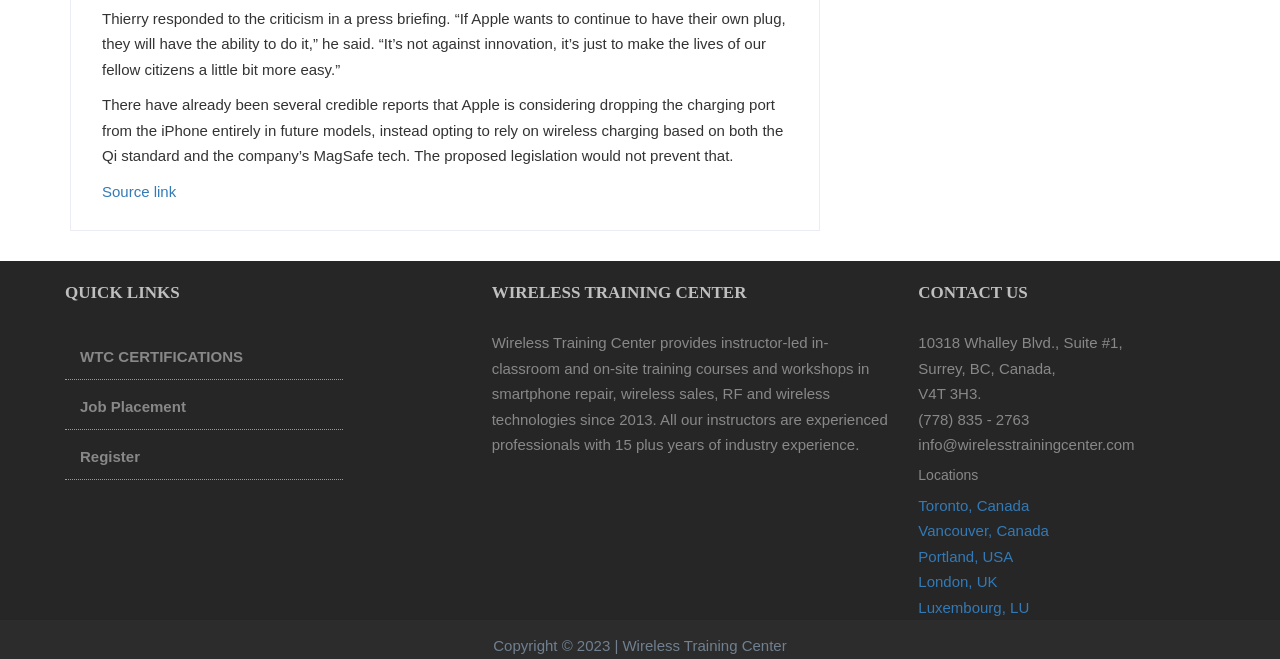Determine the bounding box coordinates for the clickable element to execute this instruction: "View the Toronto, Canada training location". Provide the coordinates as four float numbers between 0 and 1, i.e., [left, top, right, bottom].

[0.717, 0.754, 0.804, 0.78]